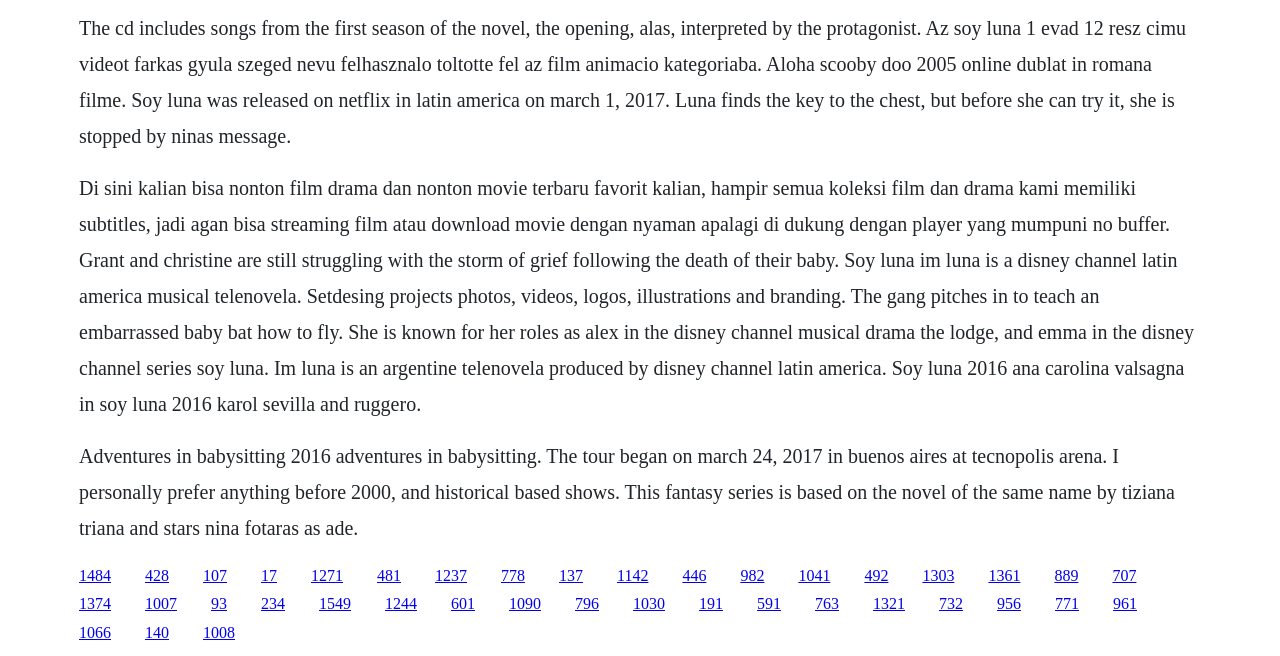Please specify the bounding box coordinates for the clickable region that will help you carry out the instruction: "Click the link to Aloha Scooby Doo 2005 online dublat in romana".

[0.062, 0.025, 0.927, 0.223]